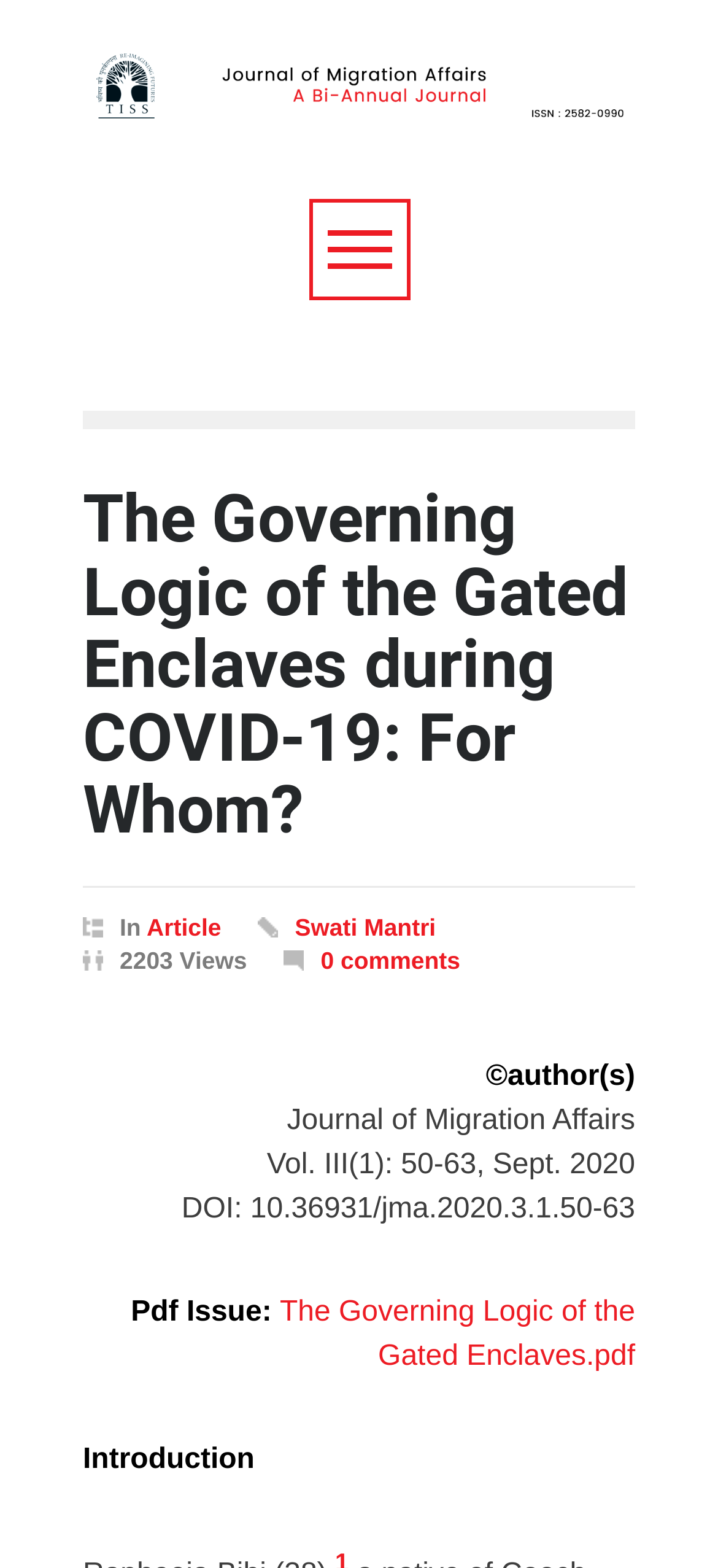Extract the bounding box for the UI element that matches this description: "0 comments".

[0.447, 0.604, 0.641, 0.621]